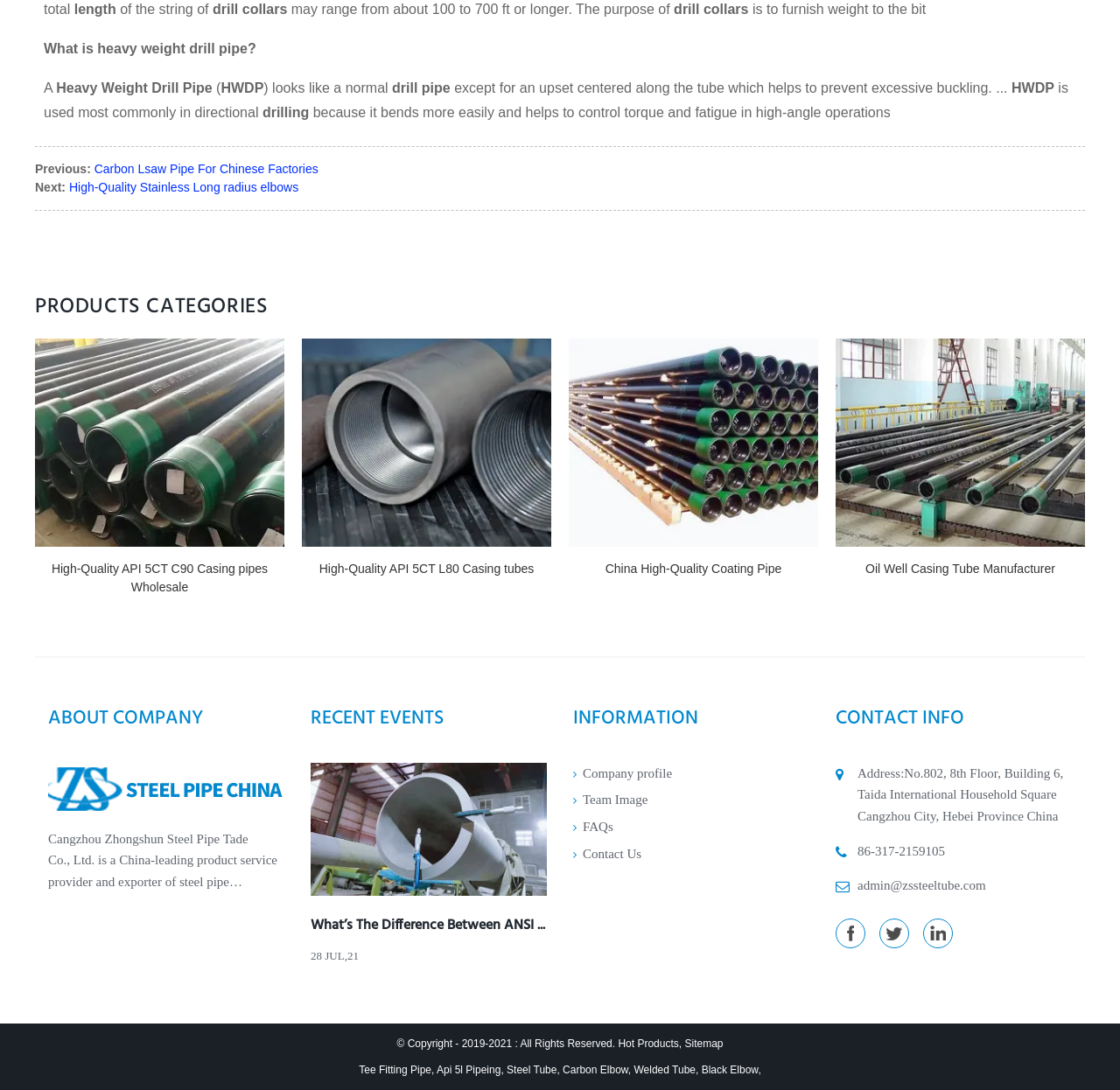How many links are there in the RECENT EVENTS section? Based on the screenshot, please respond with a single word or phrase.

1